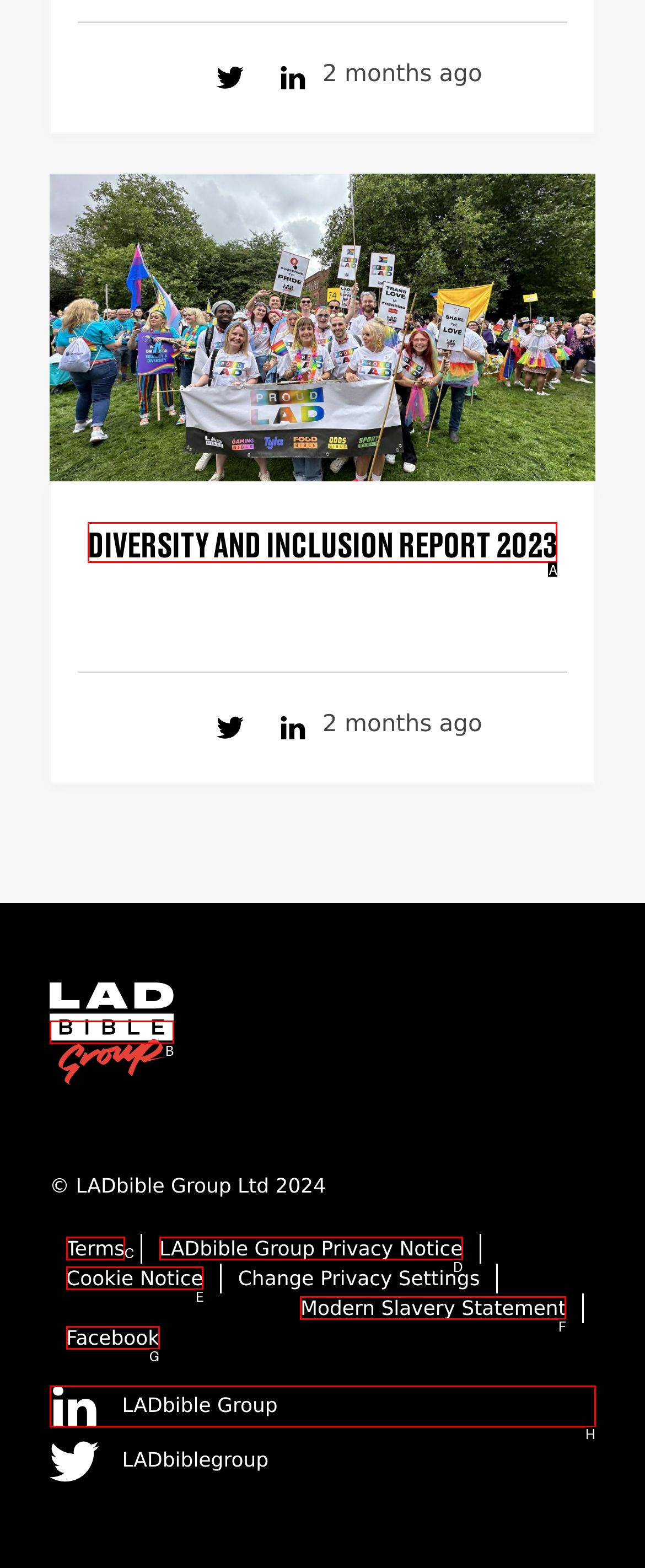Select the letter of the option that should be clicked to achieve the specified task: View Diversity and Inclusion Report 2023. Respond with just the letter.

A